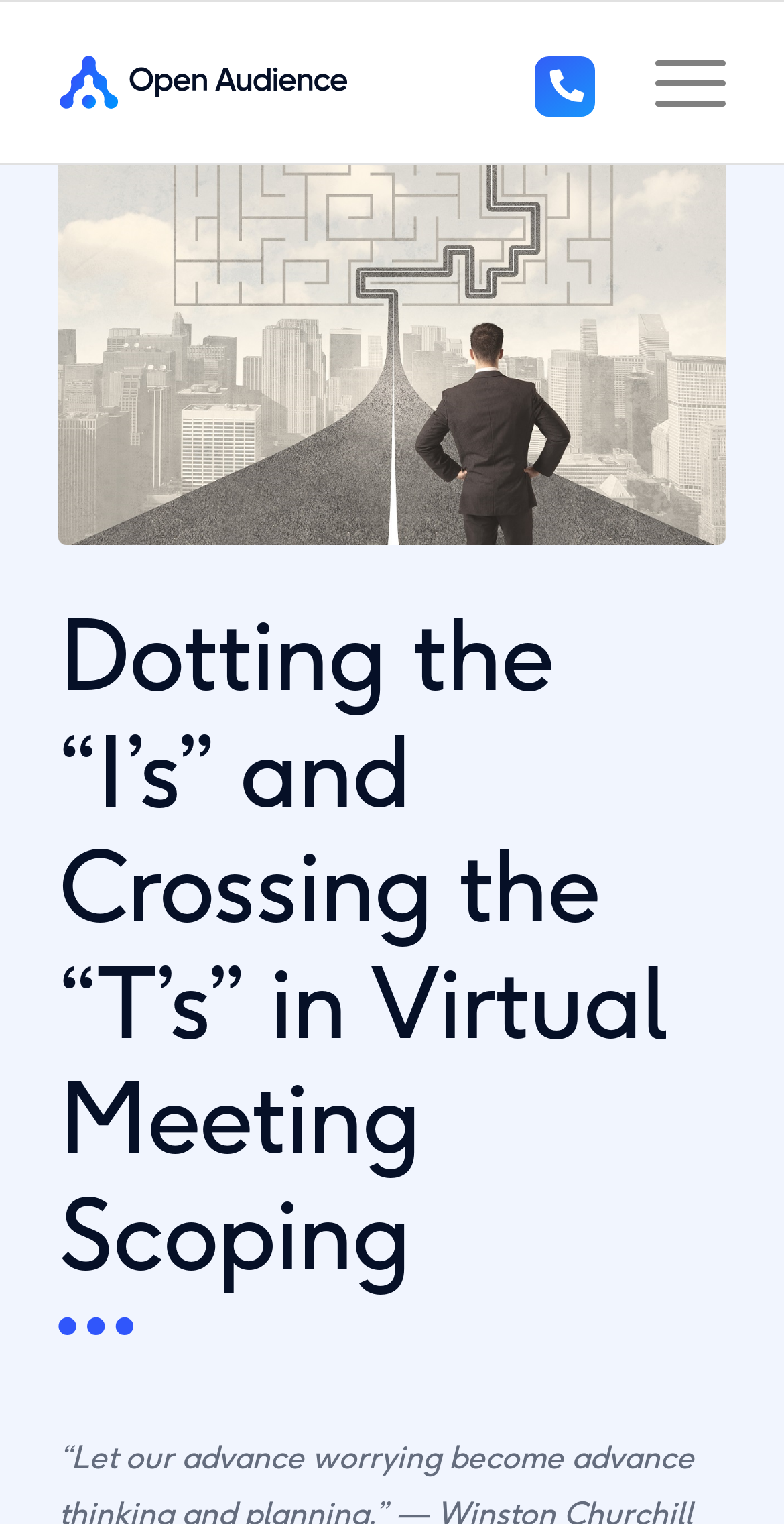Determine the title of the webpage and give its text content.

Dotting the “I’s” and Crossing the “T’s” in Virtual Meeting Scoping